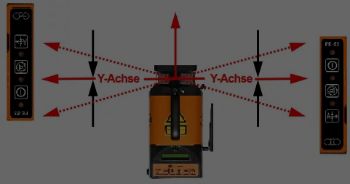What axis does the device operate along?
Refer to the image and provide a concise answer in one word or phrase.

Y-axis